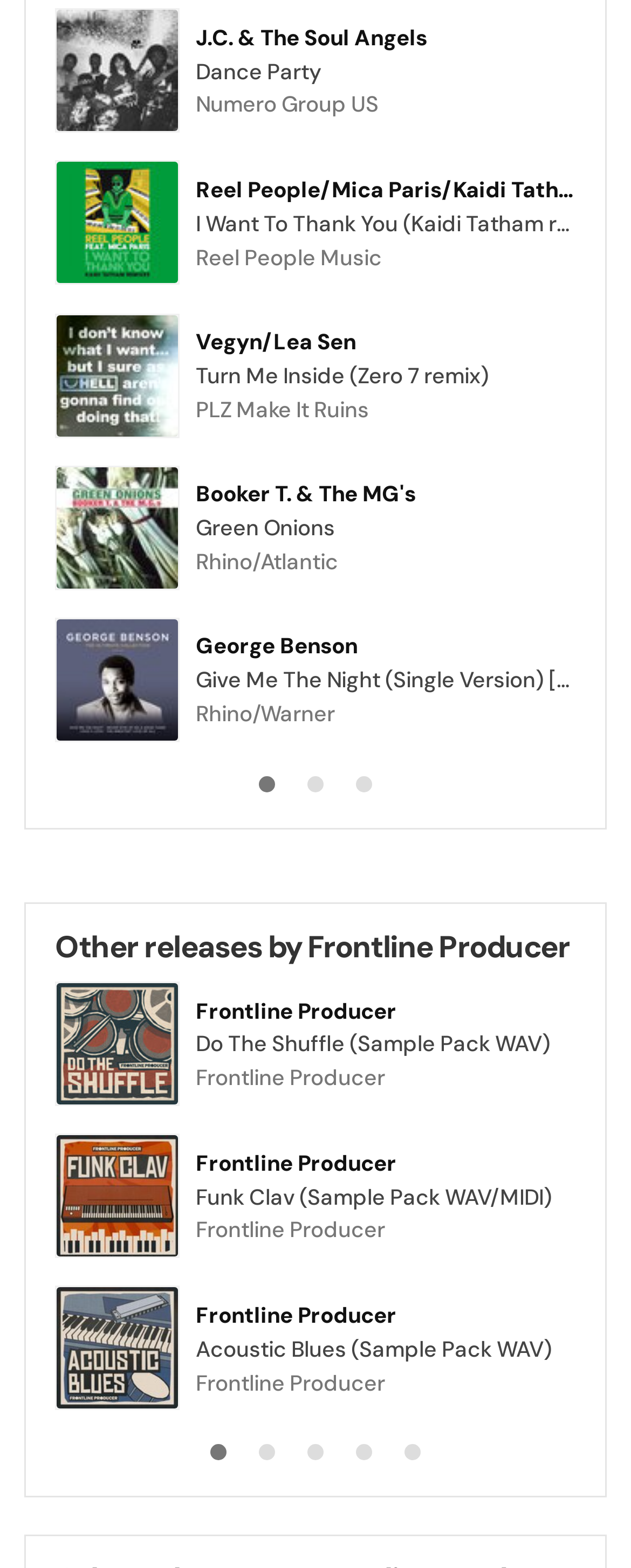Using the description "title="Add to cart"", predict the bounding box of the relevant HTML element.

[0.303, 0.451, 0.374, 0.473]